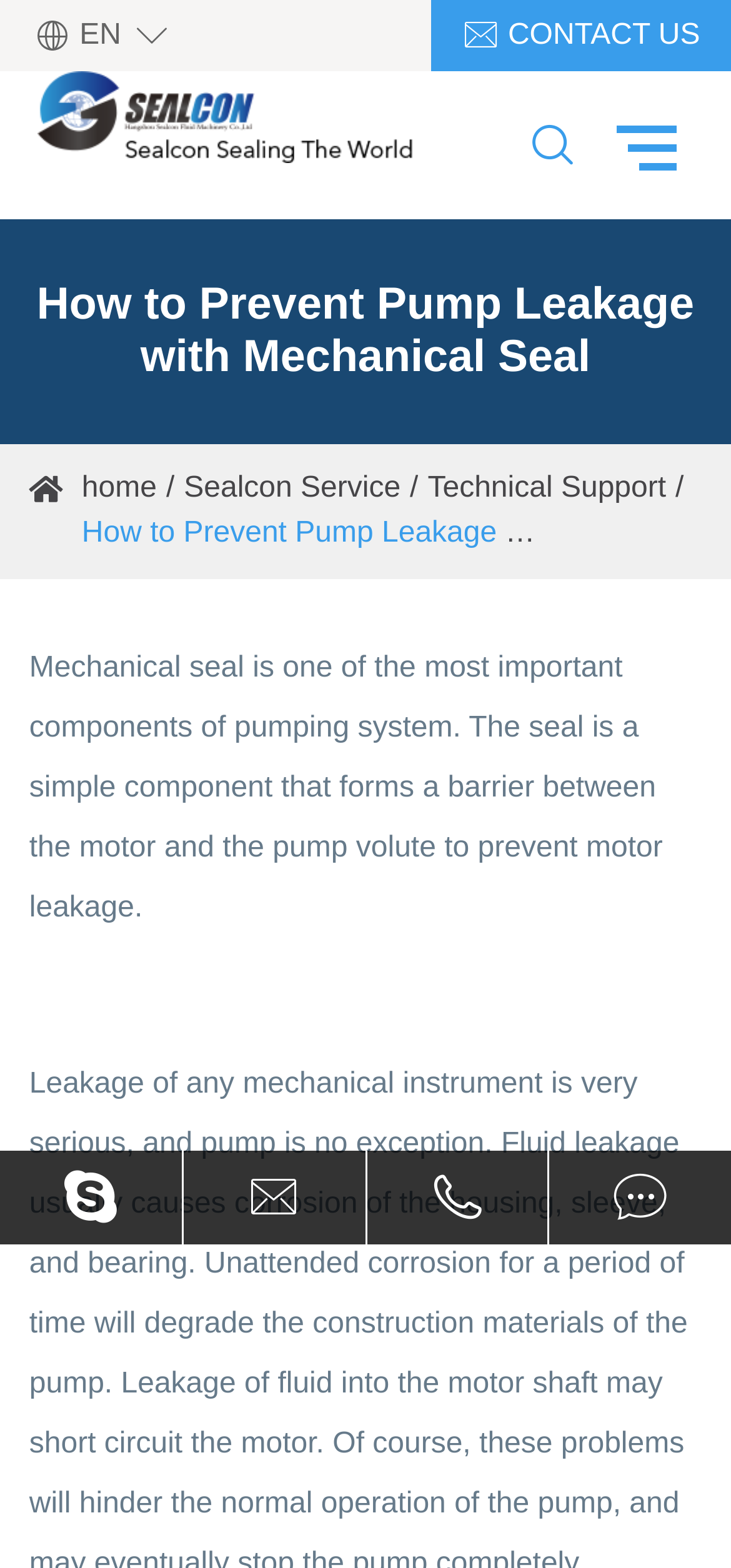Find the bounding box of the UI element described as: "parent_node: ". The bounding box coordinates should be given as four float values between 0 and 1, i.e., [left, top, right, bottom].

[0.051, 0.045, 0.564, 0.104]